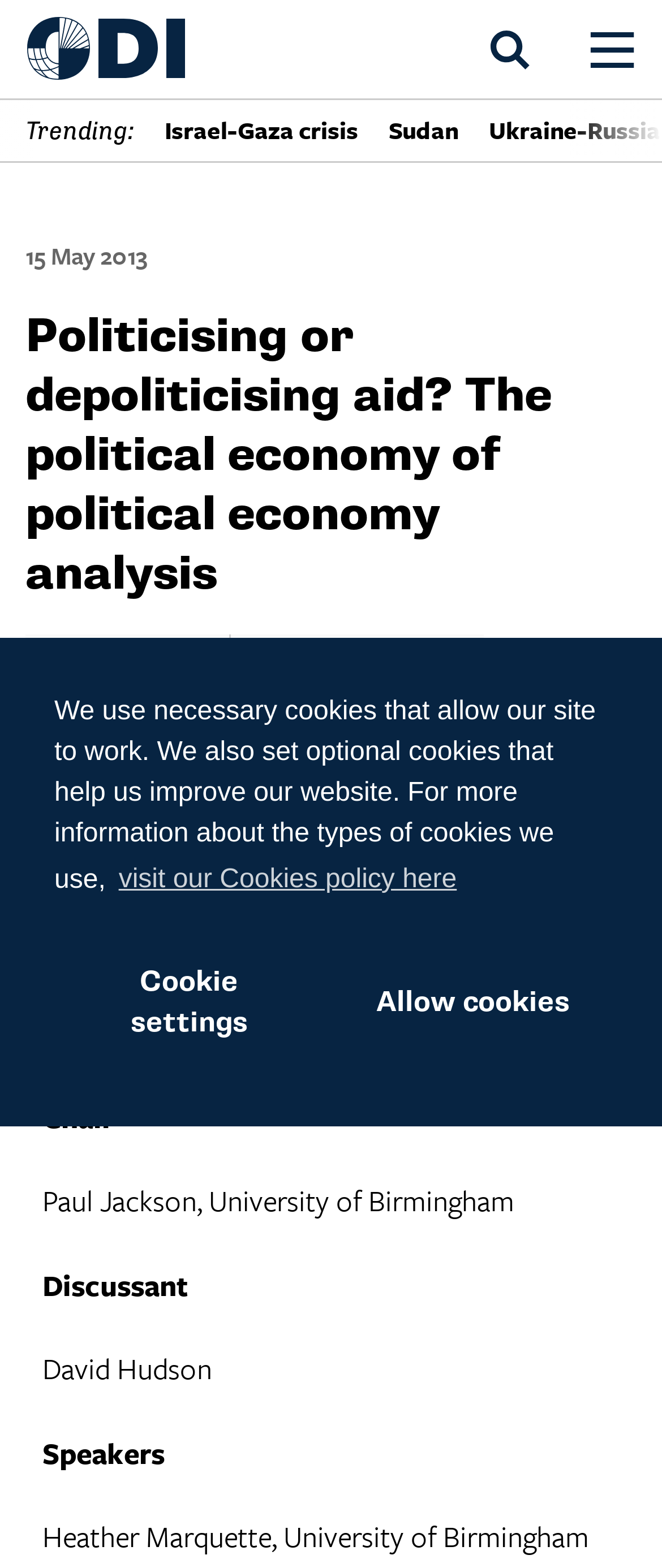What is the name of the organization?
Using the visual information, reply with a single word or short phrase.

ODI